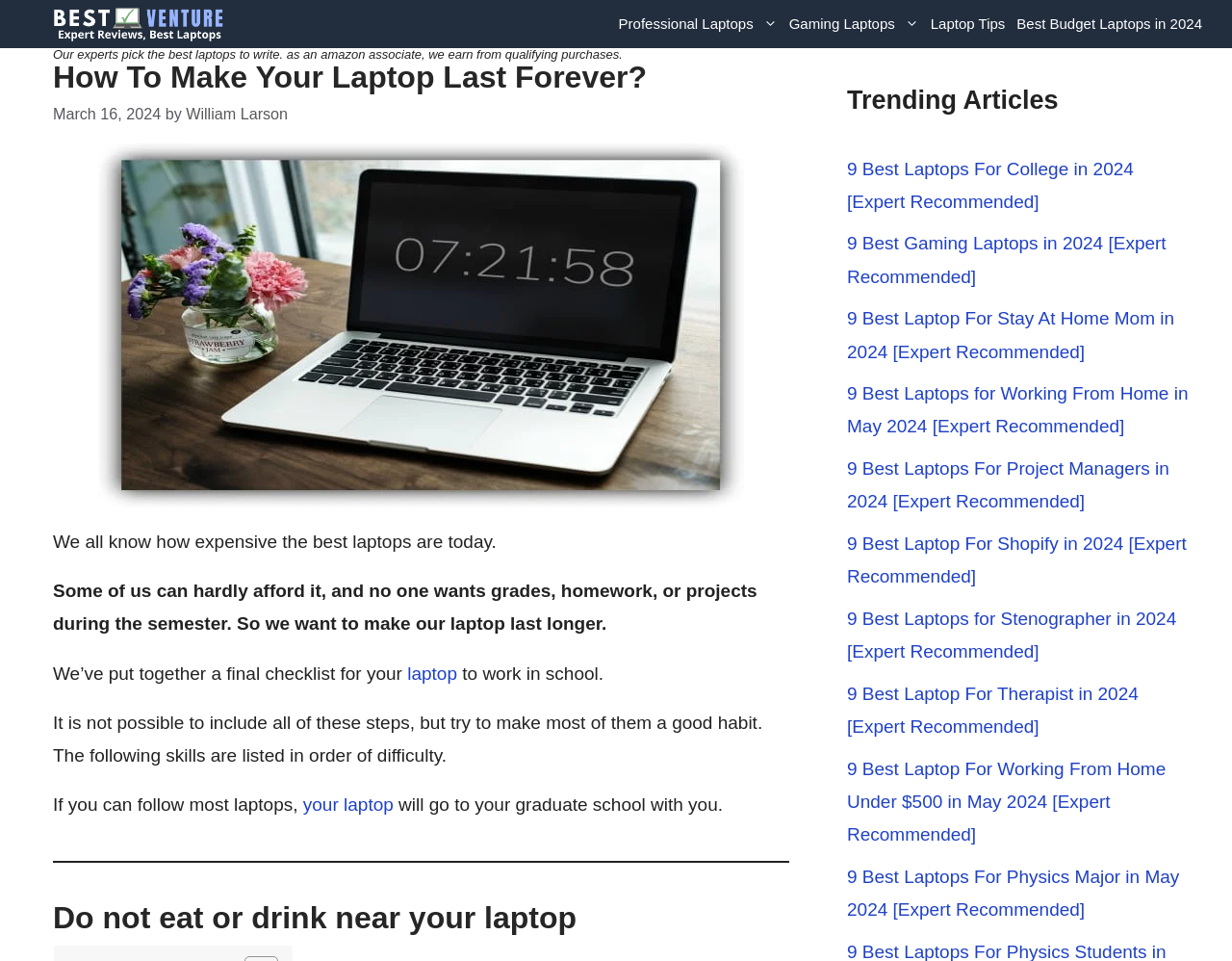Find the bounding box coordinates of the element to click in order to complete the given instruction: "Check out the '9 Best Laptops For College in 2024' article."

[0.688, 0.165, 0.92, 0.22]